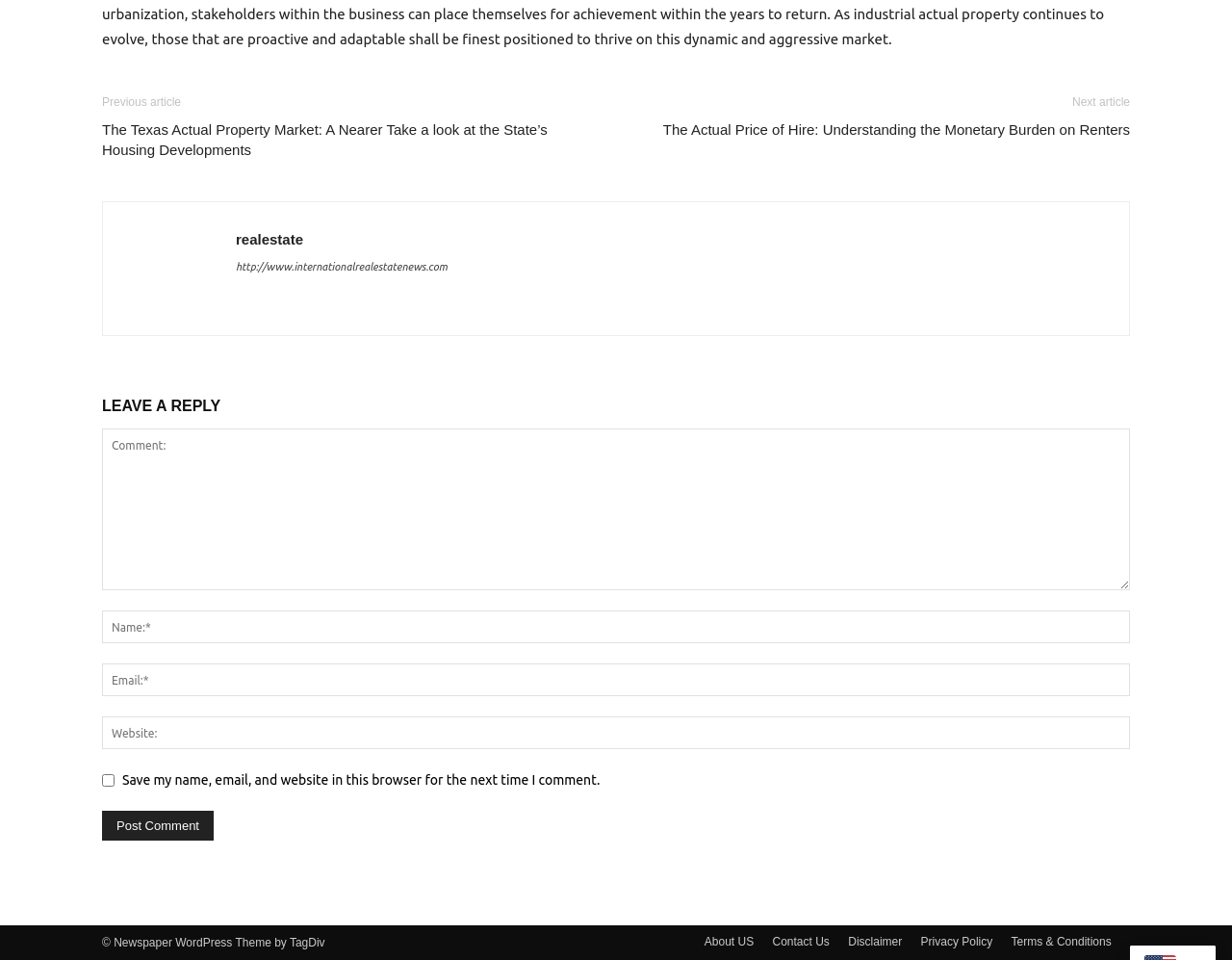Please provide a detailed answer to the question below based on the screenshot: 
What is the function of the checkbox below the 'Email:*' textbox?

The checkbox is located below the 'Email:*' textbox and is labeled 'Save my name, email, and website in this browser for the next time I comment.', indicating that it is used to save the commenter's information for future comments.